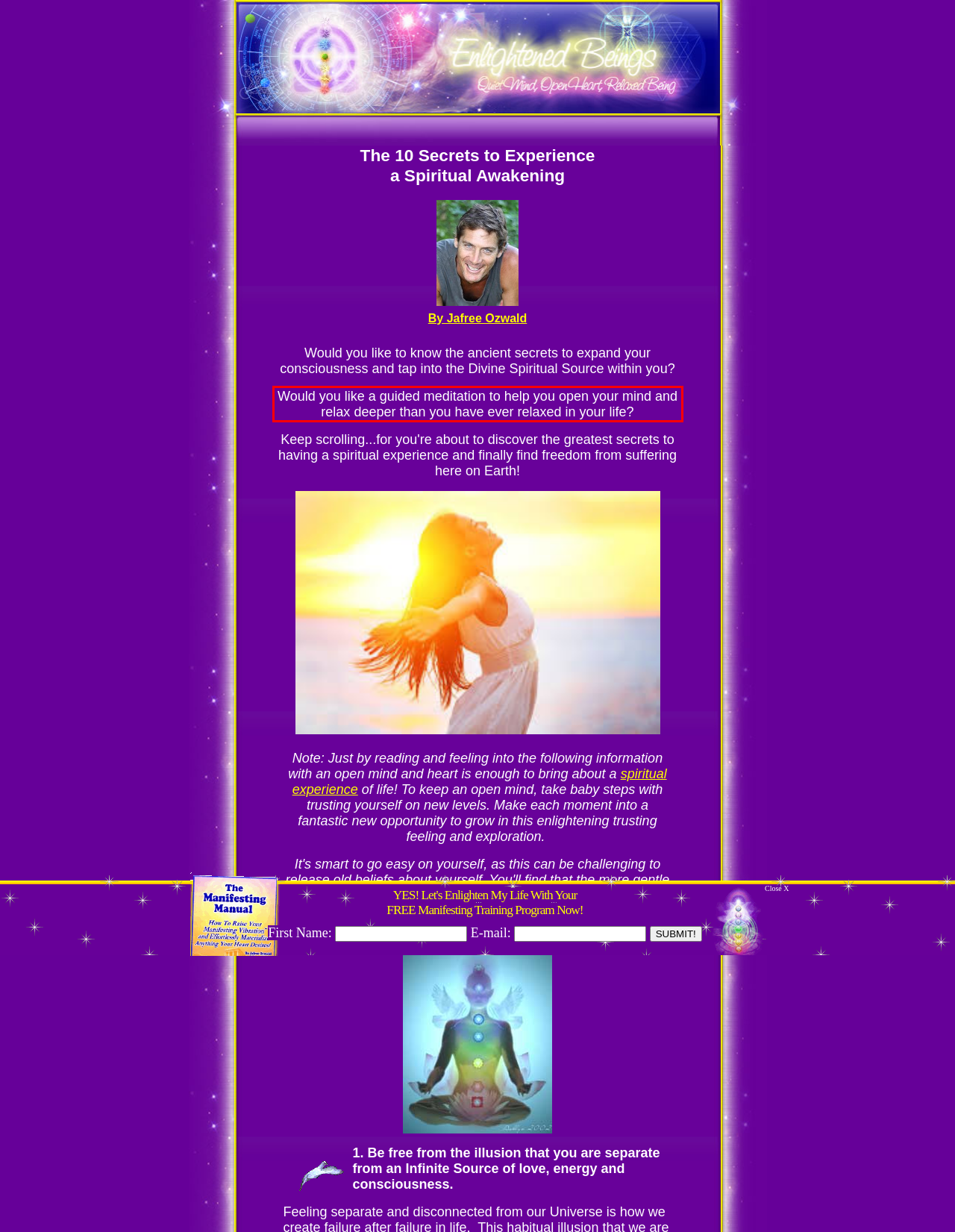Please examine the webpage screenshot containing a red bounding box and use OCR to recognize and output the text inside the red bounding box.

Would you like a guided meditation to help you open your mind and relax deeper than you have ever relaxed in your life?